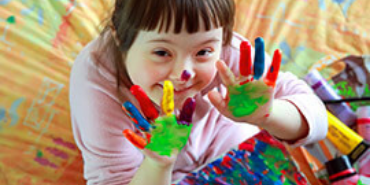Break down the image and describe each part extensively.

The image features a joyful child with Down syndrome, beaming with excitement as she playfully showcases her colorful painted hands. Dressed in a light pink outfit, she sits against a vibrant, paint-splattered background that reflects her creative spirit. The child has green, yellow, red, and blue paint on her fingers, which she proudly displays towards the camera, inviting viewers into her world of artistic exploration. Surrounding her are various art supplies, hinting at an engaging and fun-filled activity. This image symbolizes the importance of inclusivity and creativity, particularly in activities that foster expression and joy for children with disabilities. It aligns with the theme of providing access to resources and support for individuals with disabilities, highlighting creative community initiatives that promote artistic endeavors.